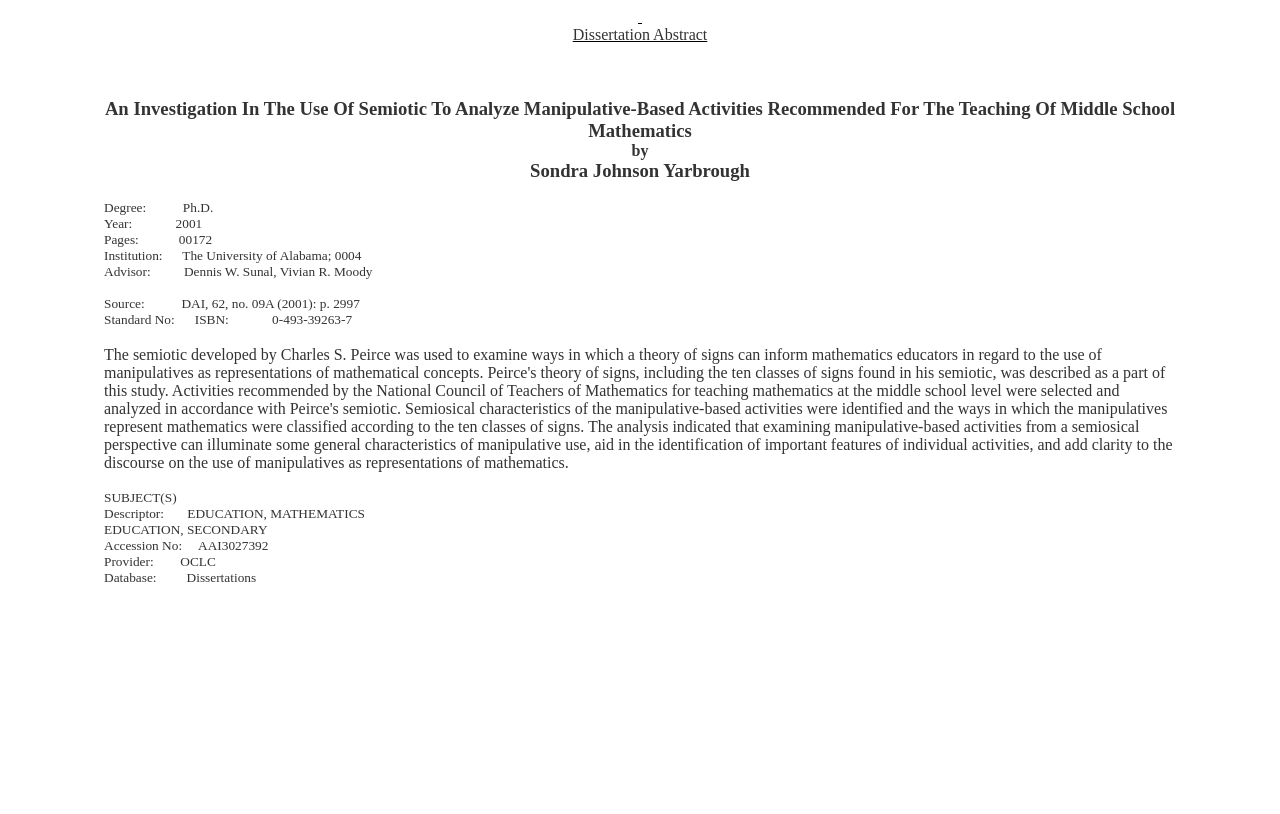From the details in the image, provide a thorough response to the question: What is the database where the dissertation is stored?

The database where the dissertation is stored can be found in the section that lists the dissertation details. Specifically, it is located next to the 'Database:' keyword, which indicates the database where the dissertation is stored.